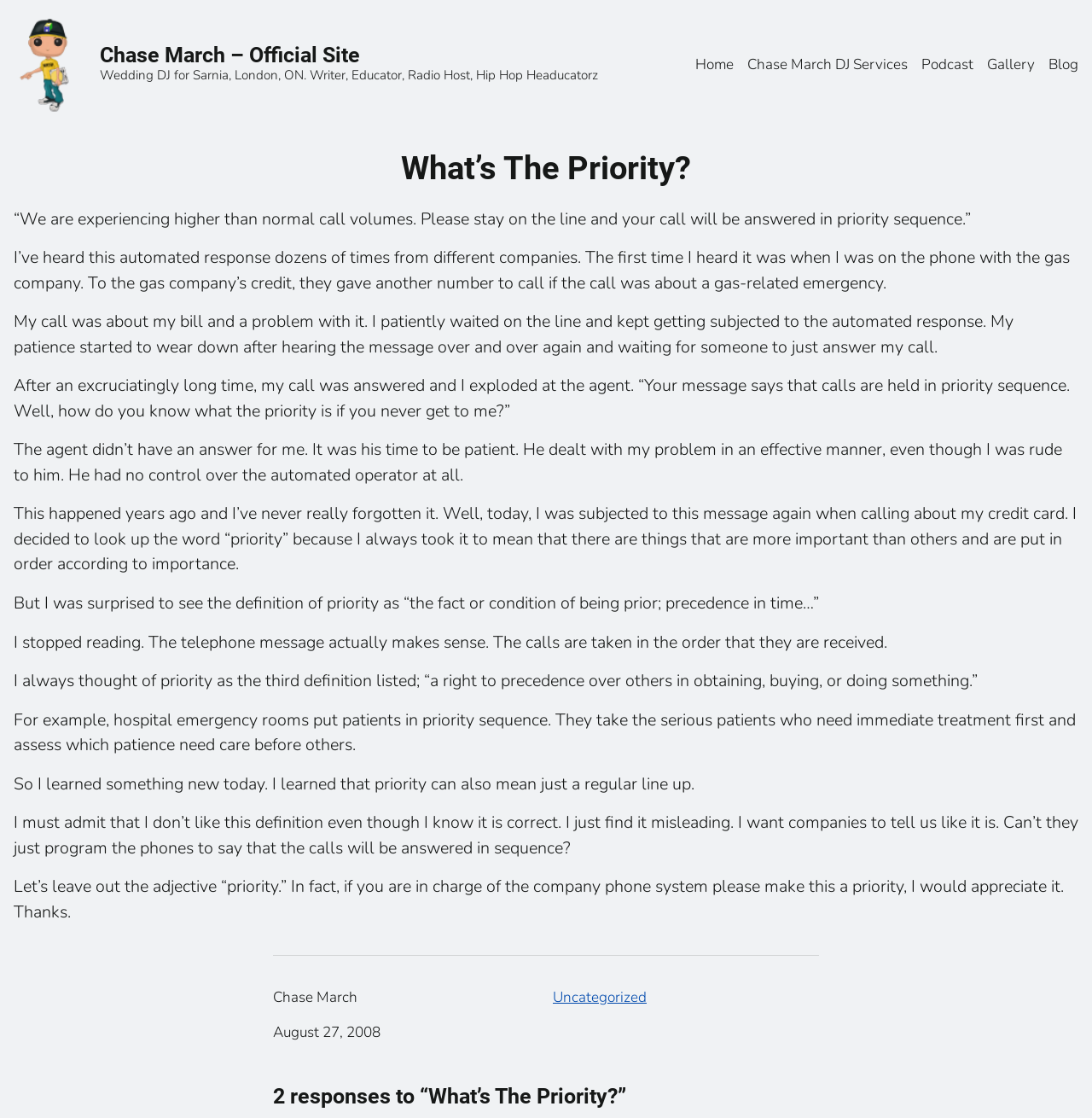Indicate the bounding box coordinates of the clickable region to achieve the following instruction: "Click the 'Gallery' link."

[0.904, 0.048, 0.948, 0.068]